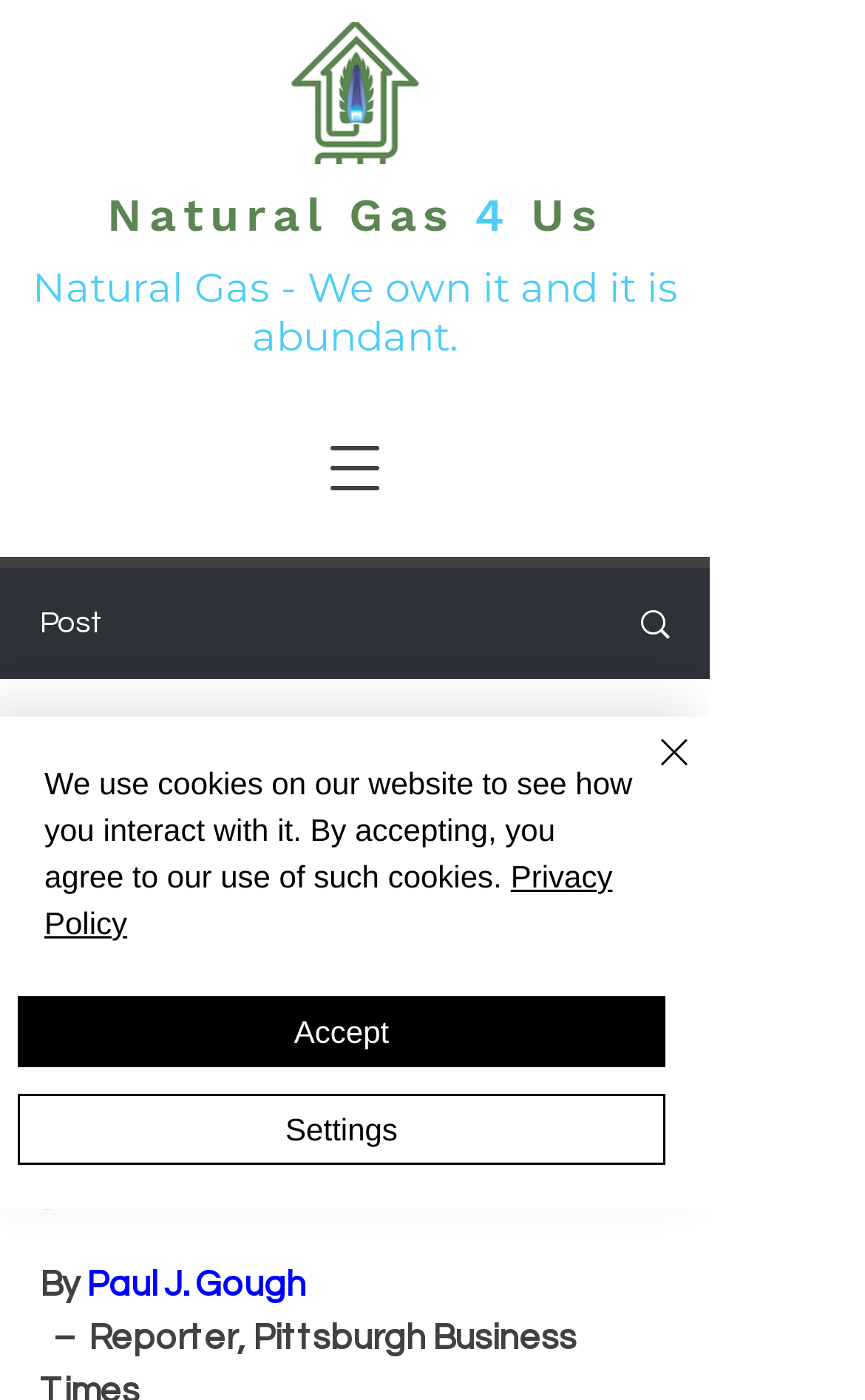Locate the bounding box coordinates of the clickable element to fulfill the following instruction: "Open navigation menu". Provide the coordinates as four float numbers between 0 and 1 in the format [left, top, right, bottom].

[0.323, 0.295, 0.495, 0.374]